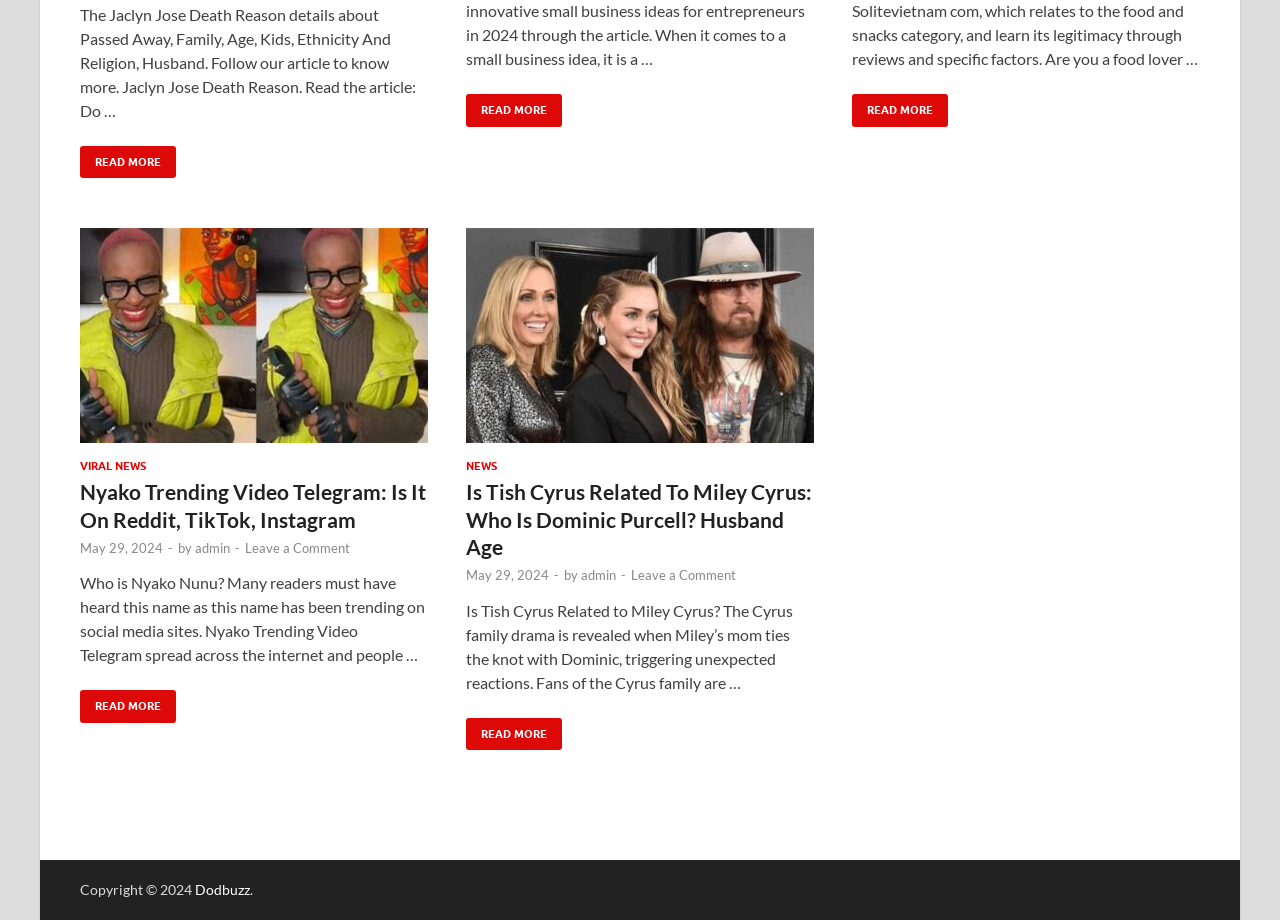Locate the bounding box of the UI element based on this description: "Leave a Comment". Provide four float numbers between 0 and 1 as [left, top, right, bottom].

[0.191, 0.587, 0.273, 0.604]